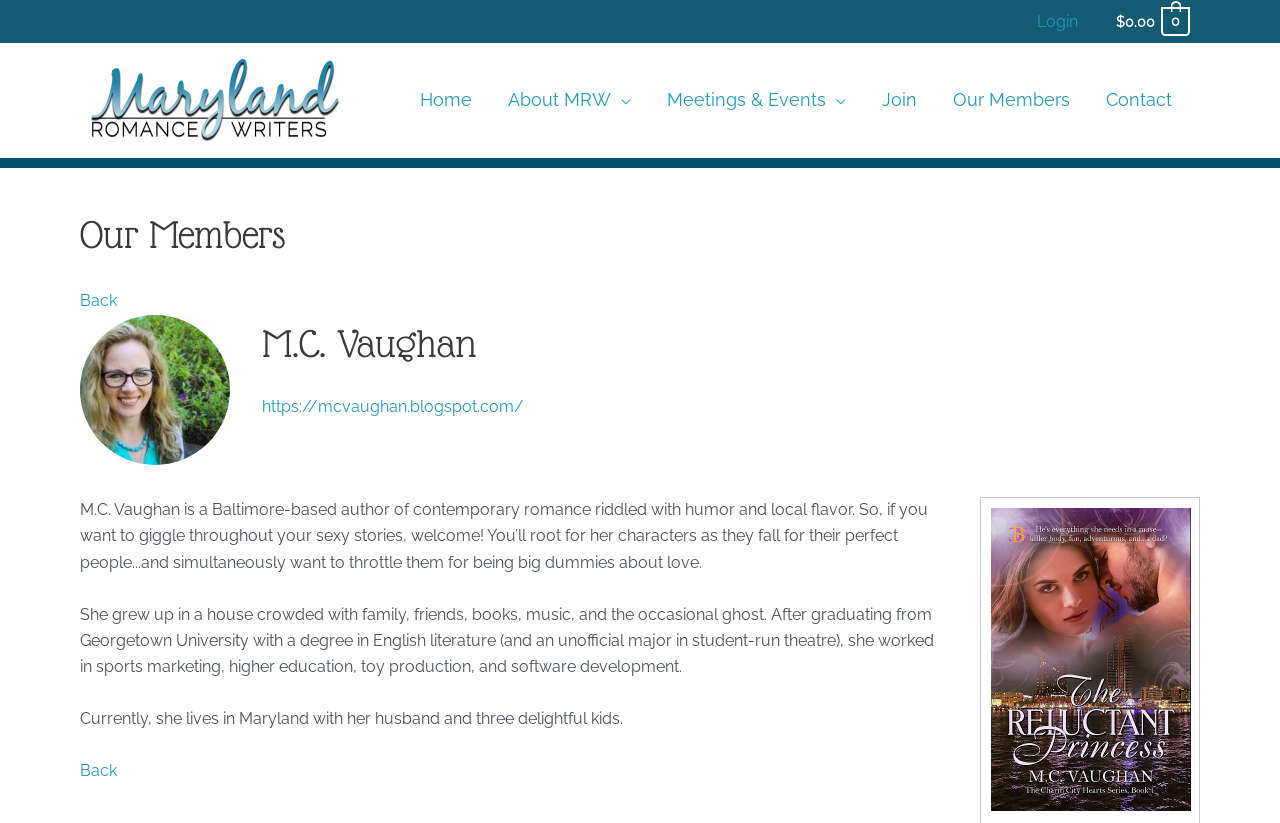Point out the bounding box coordinates of the section to click in order to follow this instruction: "View the home page".

[0.314, 0.079, 0.383, 0.164]